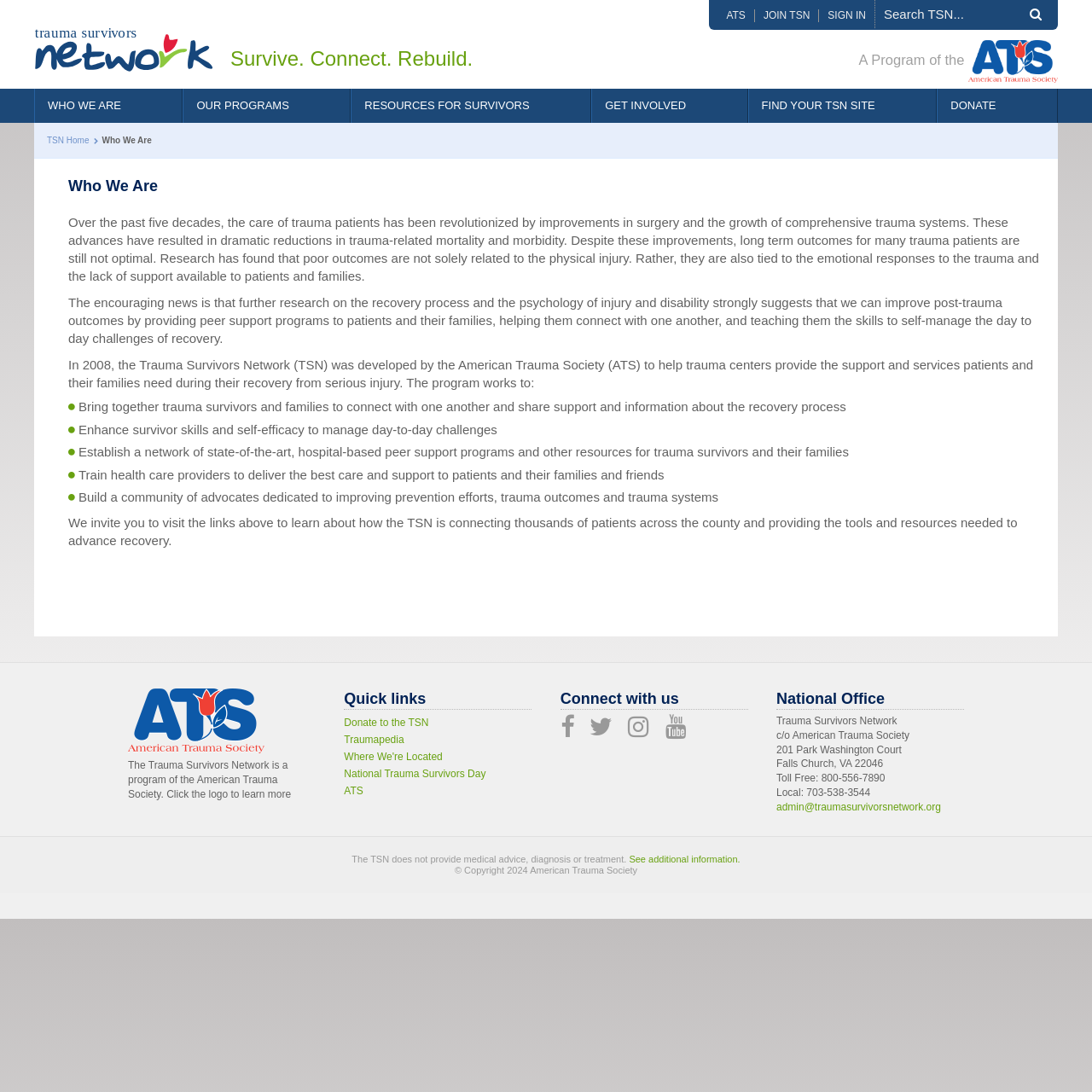Pinpoint the bounding box coordinates of the clickable element to carry out the following instruction: "Click on the 'Donate to the TSN' link."

[0.315, 0.656, 0.393, 0.667]